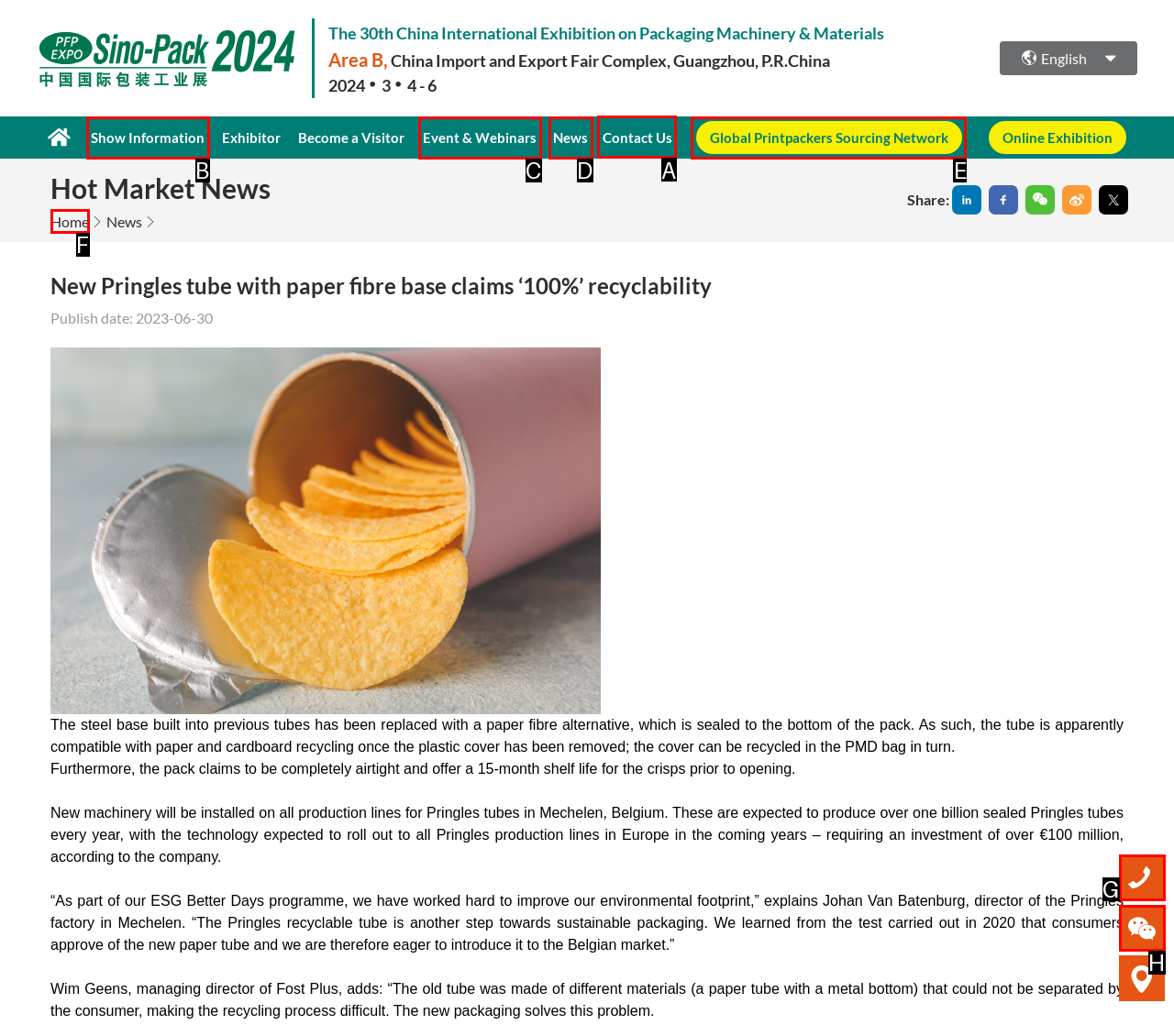Decide which letter you need to select to fulfill the task: Click the 'Contact Us' link
Answer with the letter that matches the correct option directly.

A